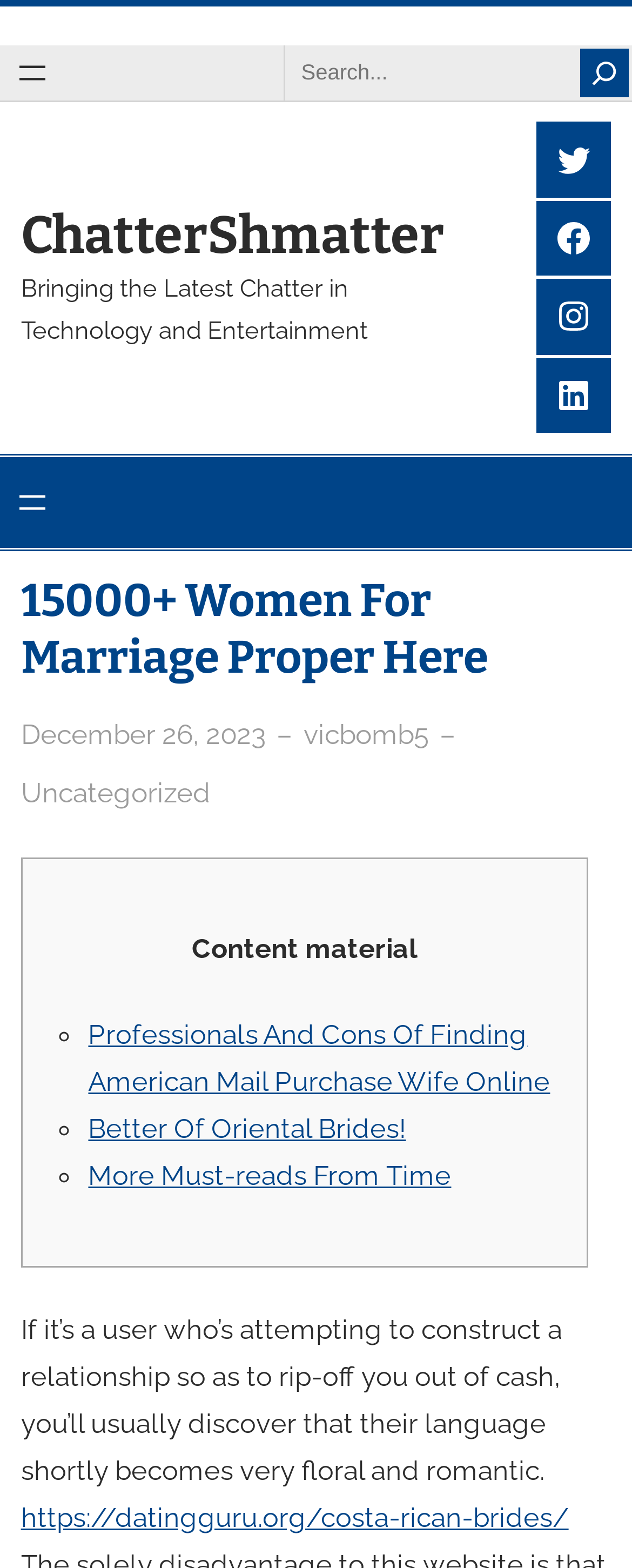Determine the coordinates of the bounding box that should be clicked to complete the instruction: "Check out More Must-reads From Time". The coordinates should be represented by four float numbers between 0 and 1: [left, top, right, bottom].

[0.14, 0.739, 0.714, 0.76]